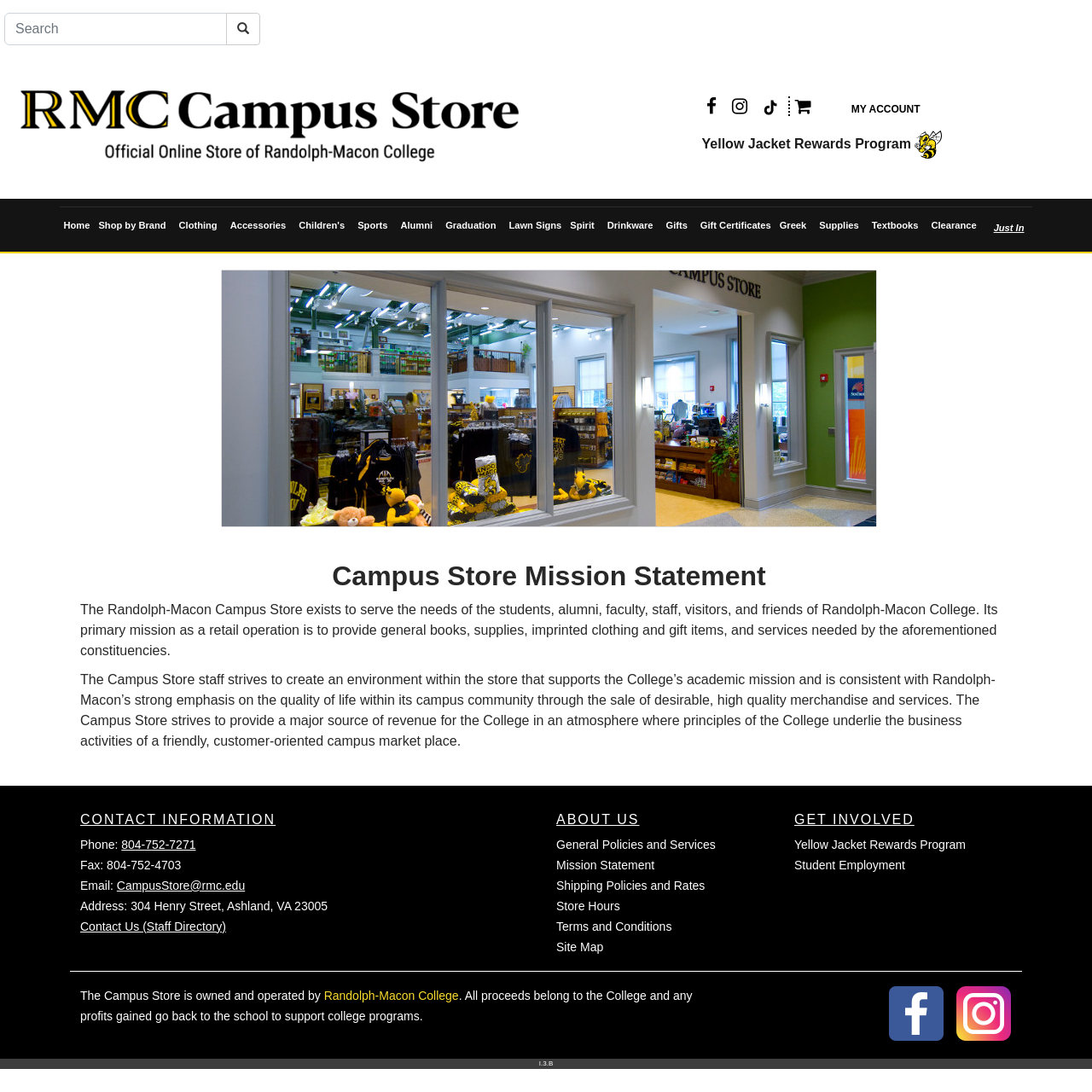Select the bounding box coordinates of the element I need to click to carry out the following instruction: "Go to Home page".

[0.009, 0.062, 0.484, 0.169]